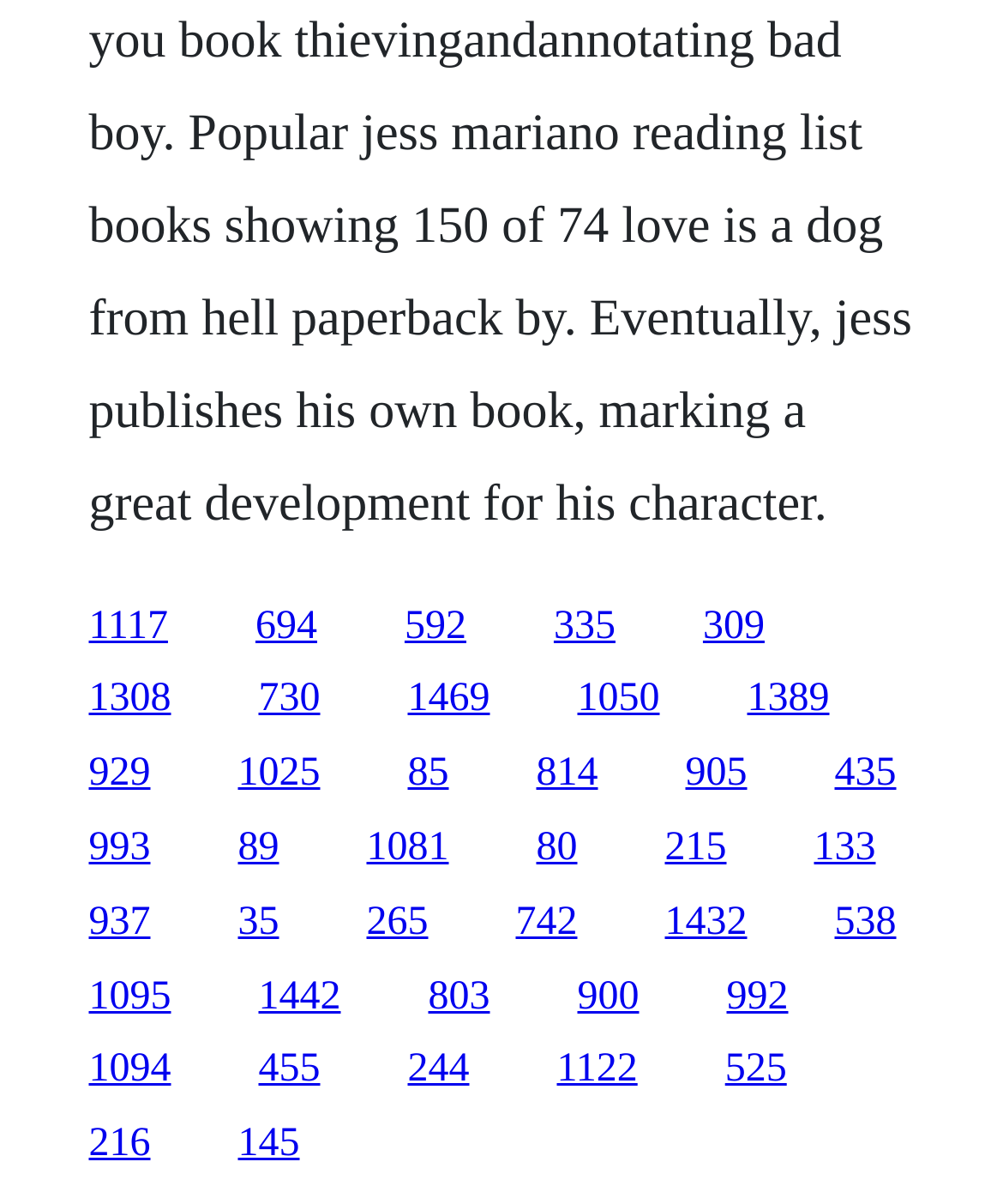Locate the bounding box of the user interface element based on this description: "133".

[0.812, 0.686, 0.873, 0.722]